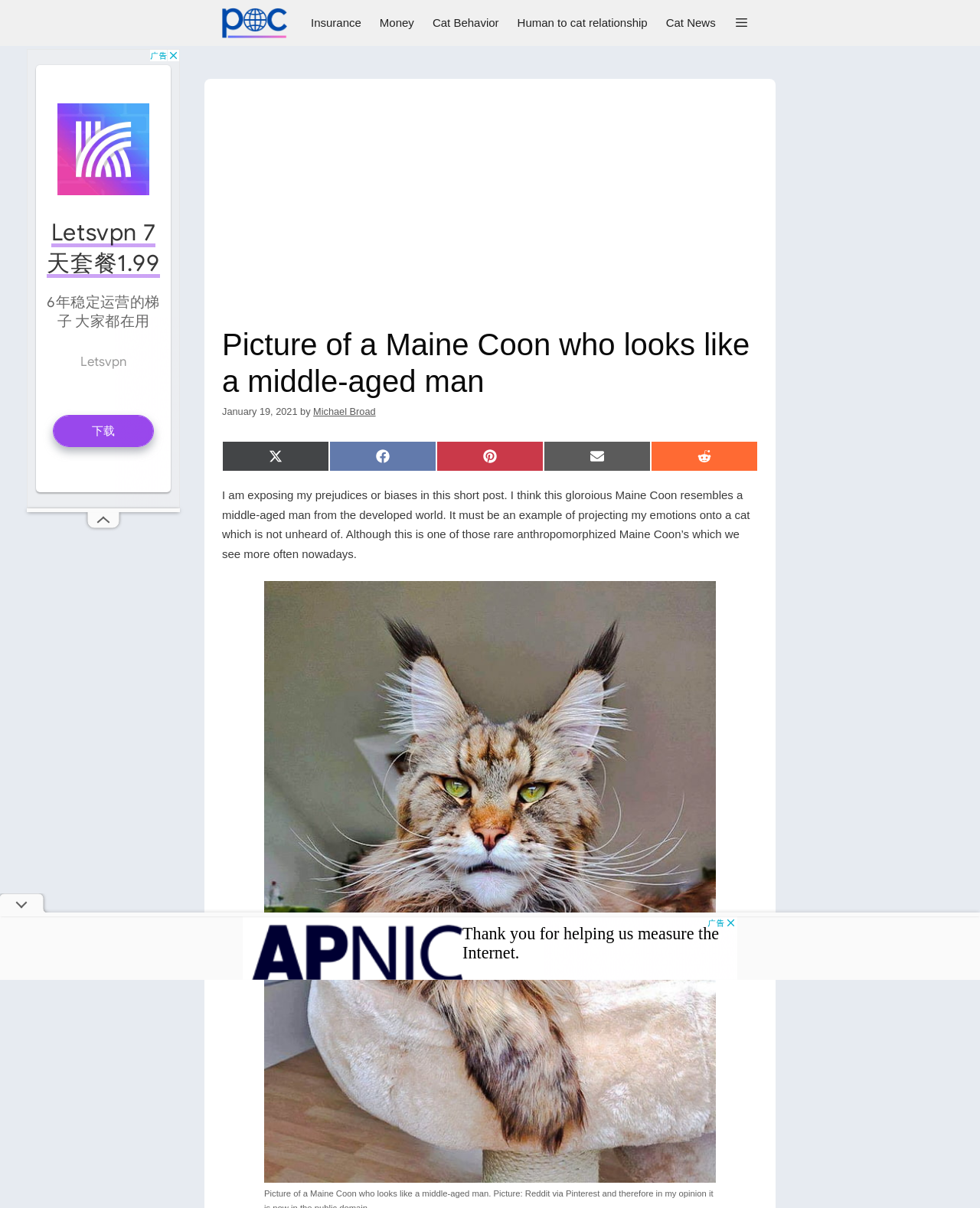Please give the bounding box coordinates of the area that should be clicked to fulfill the following instruction: "Click on the 'Cat Behavior' link". The coordinates should be in the format of four float numbers from 0 to 1, i.e., [left, top, right, bottom].

[0.432, 0.0, 0.518, 0.038]